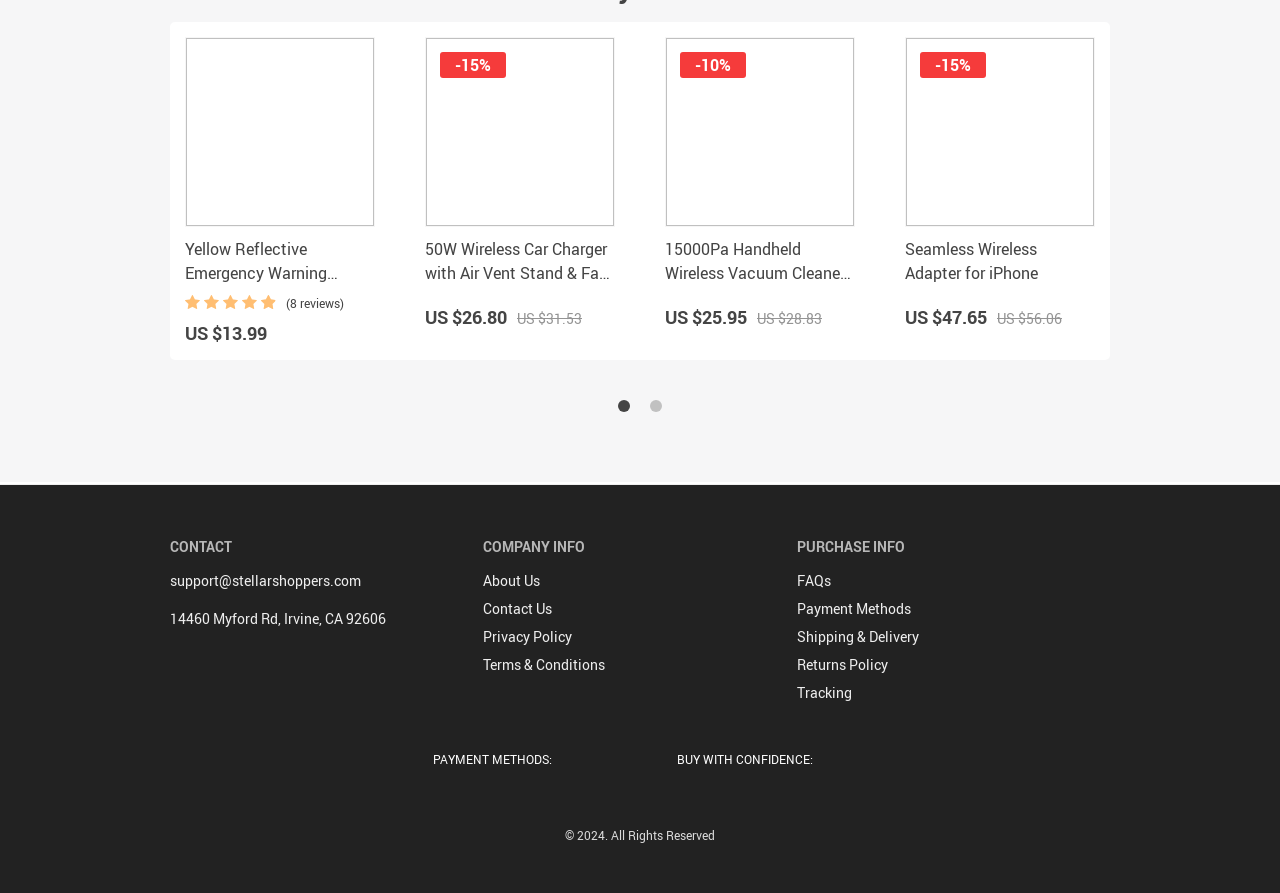How many links are under the 'PURCHASE INFO' heading?
Based on the visual details in the image, please answer the question thoroughly.

I counted the number of links under the 'PURCHASE INFO' heading, and there are 5 links: 'FAQs', 'Payment Methods', 'Shipping & Delivery', 'Returns Policy', and 'Tracking'.